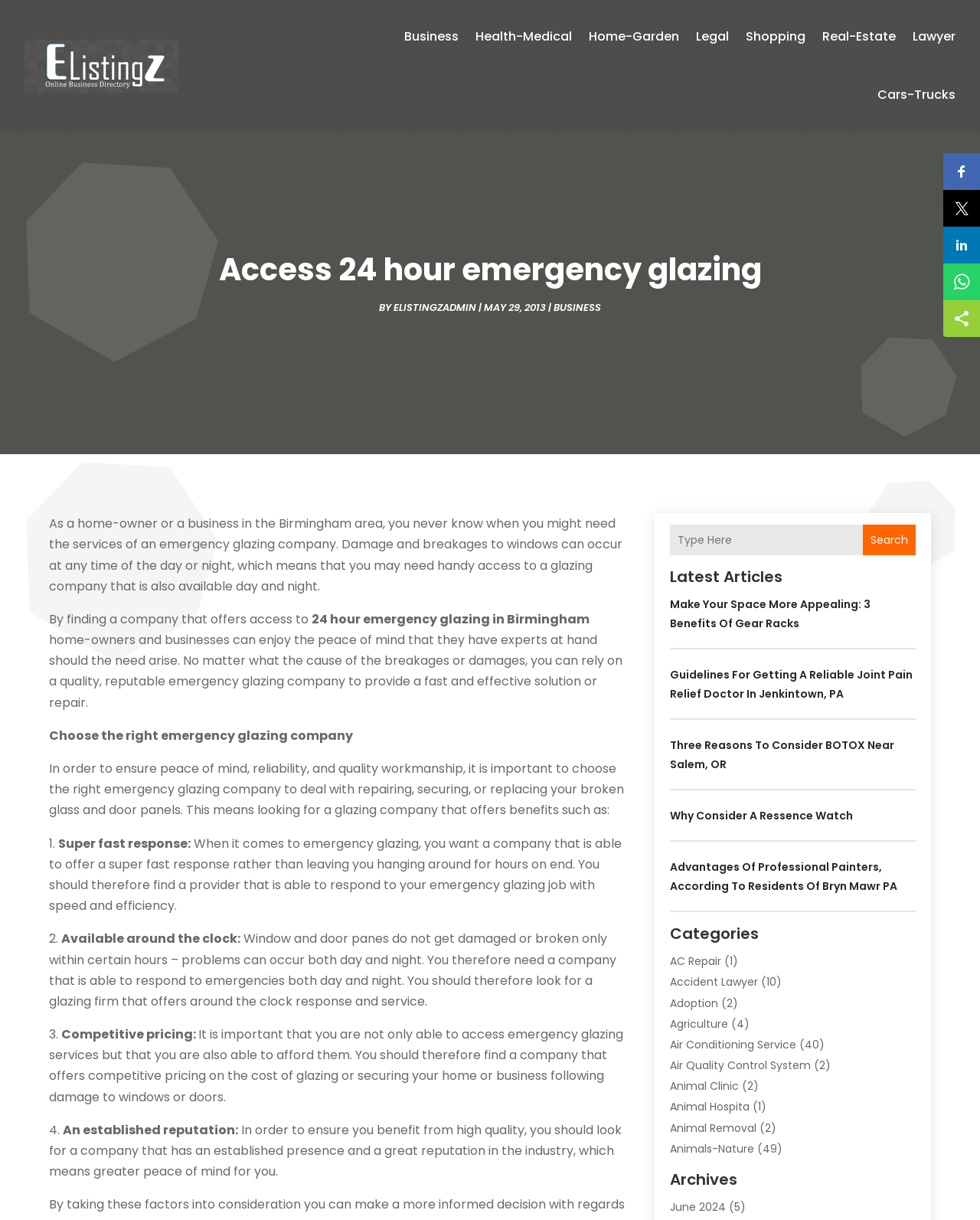Please determine the bounding box coordinates of the clickable area required to carry out the following instruction: "Click on 'Business' category". The coordinates must be four float numbers between 0 and 1, represented as [left, top, right, bottom].

[0.412, 0.006, 0.468, 0.054]